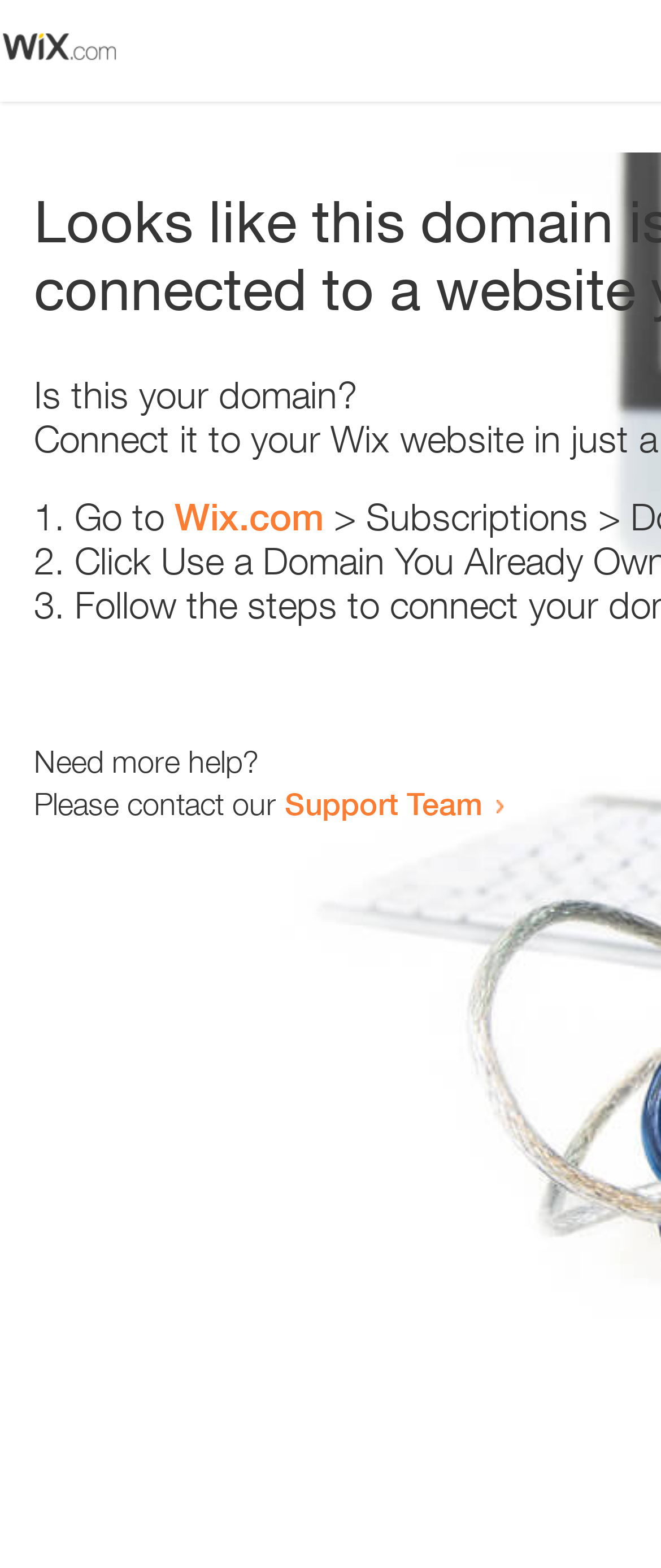Given the following UI element description: "Wix.com", find the bounding box coordinates in the webpage screenshot.

[0.264, 0.316, 0.49, 0.344]